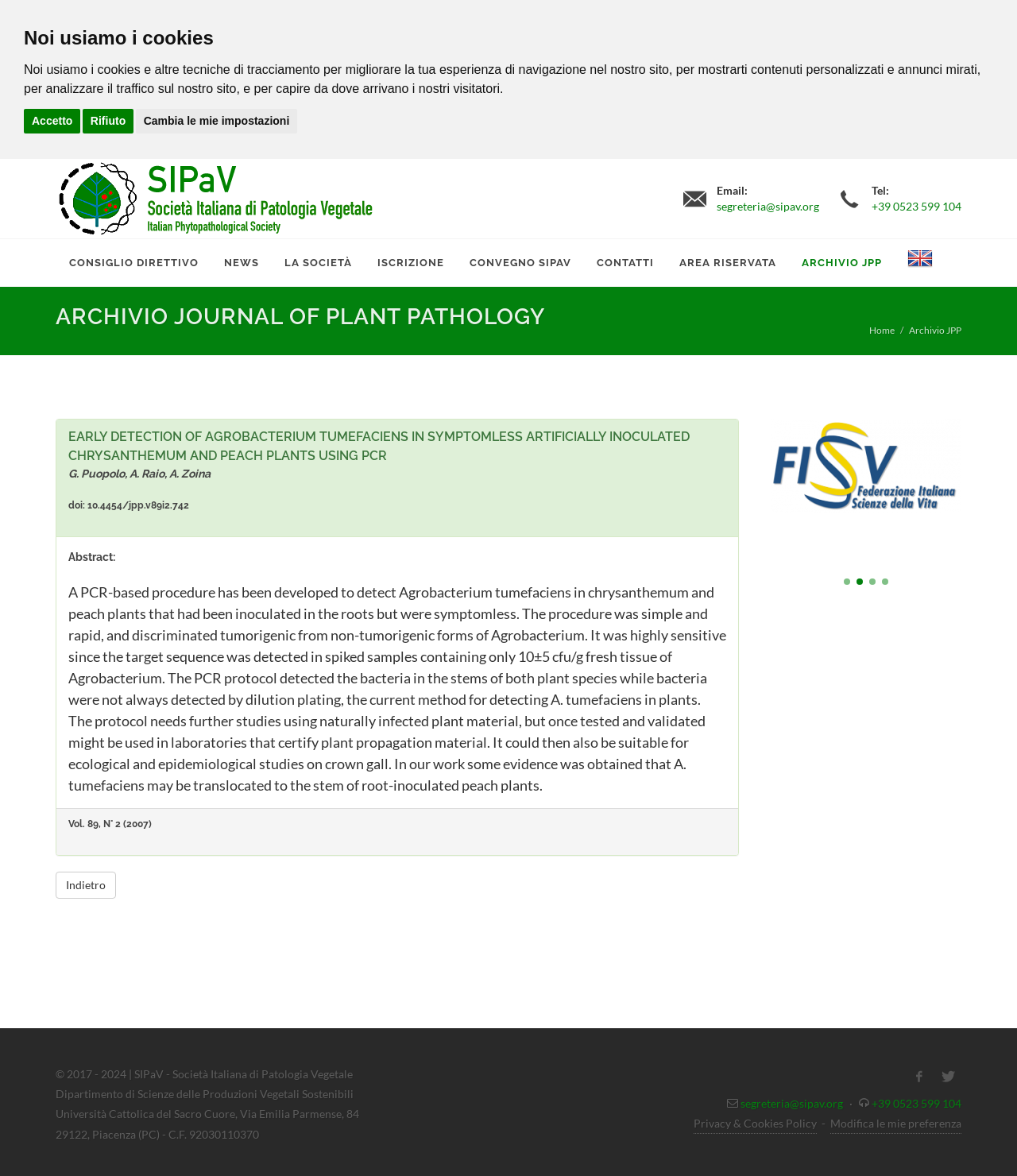Please determine the bounding box coordinates of the element's region to click for the following instruction: "Read the article about EARLY DETECTION OF AGROBACTERIUM TUMEFACIENS".

[0.067, 0.364, 0.714, 0.396]